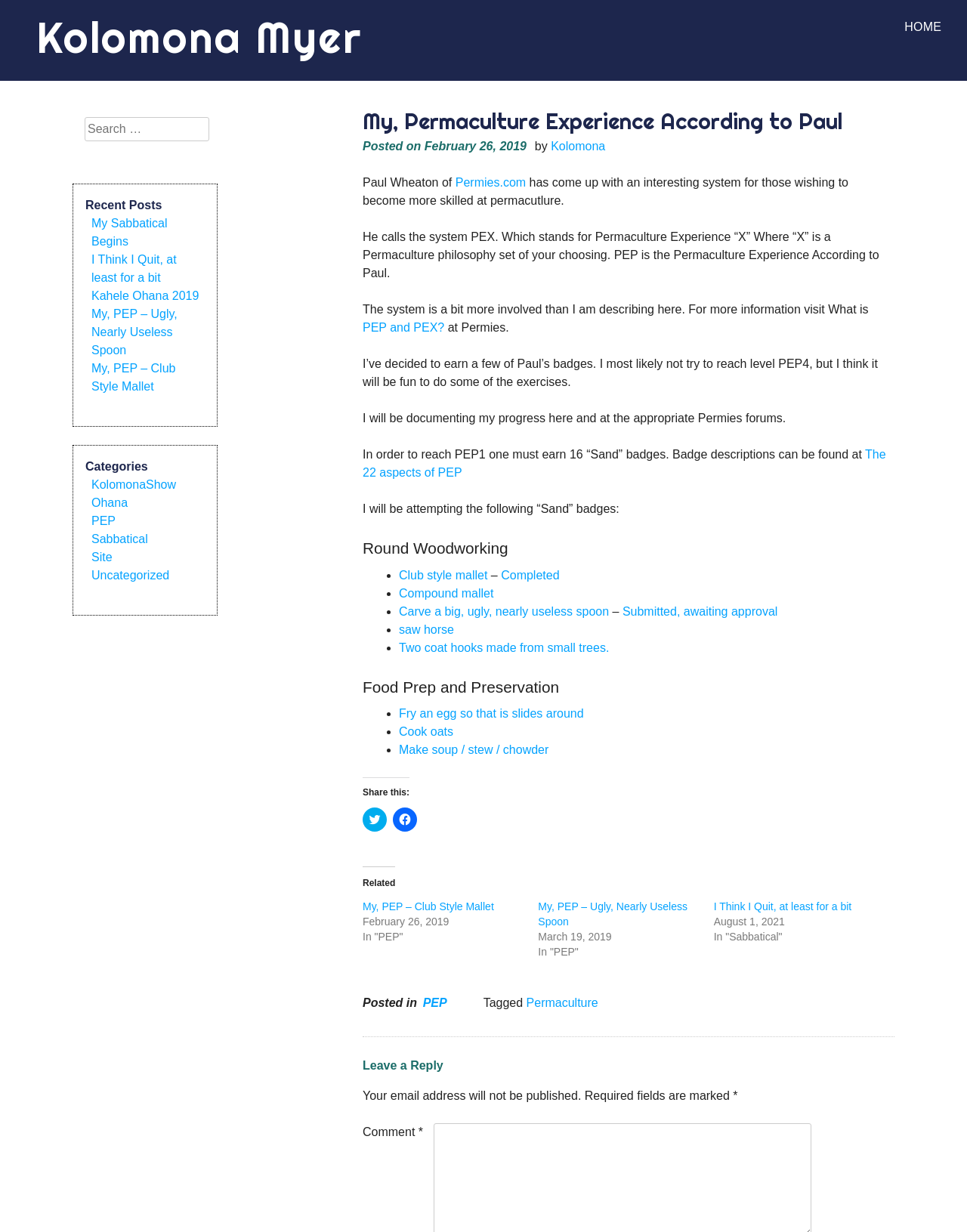Answer the question with a brief word or phrase:
How many 'Sand' badges are required to reach PEP1?

16